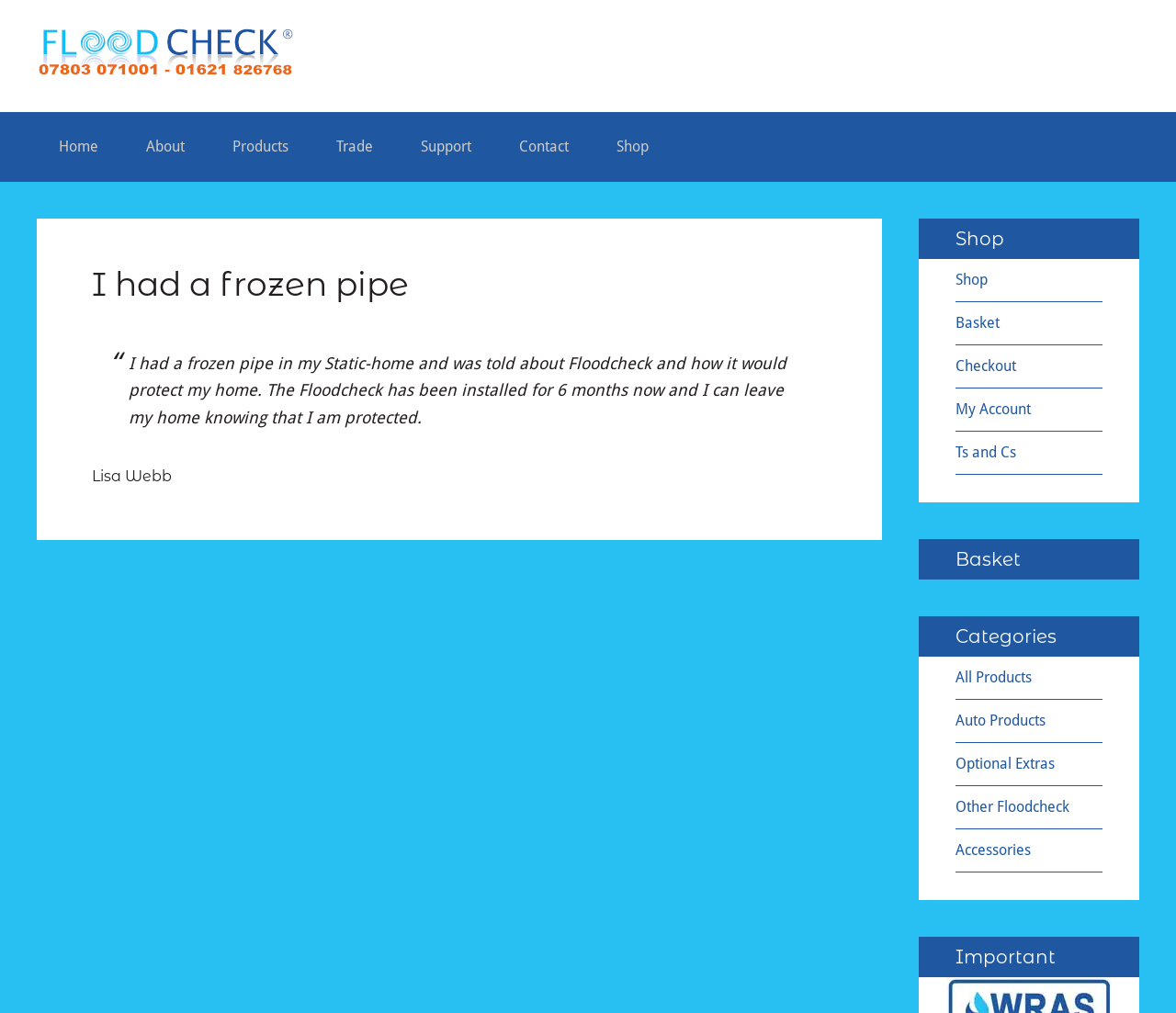Please find the bounding box coordinates of the clickable region needed to complete the following instruction: "check basket". The bounding box coordinates must consist of four float numbers between 0 and 1, i.e., [left, top, right, bottom].

[0.812, 0.31, 0.85, 0.327]